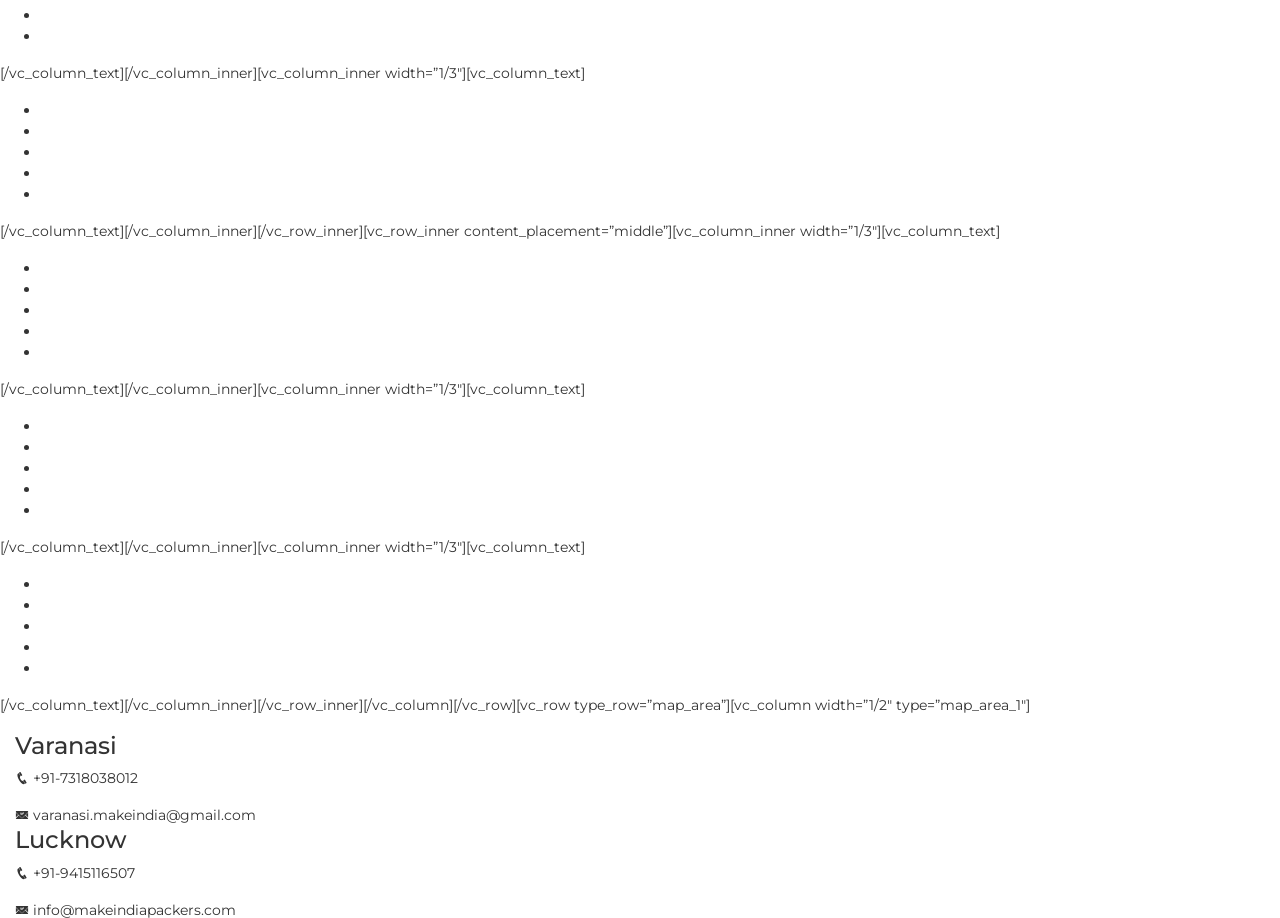What is the contact number for Varanasi?
Please analyze the image and answer the question with as much detail as possible.

I found the contact information for Varanasi on the webpage, which includes the phone number +91-7318038012.